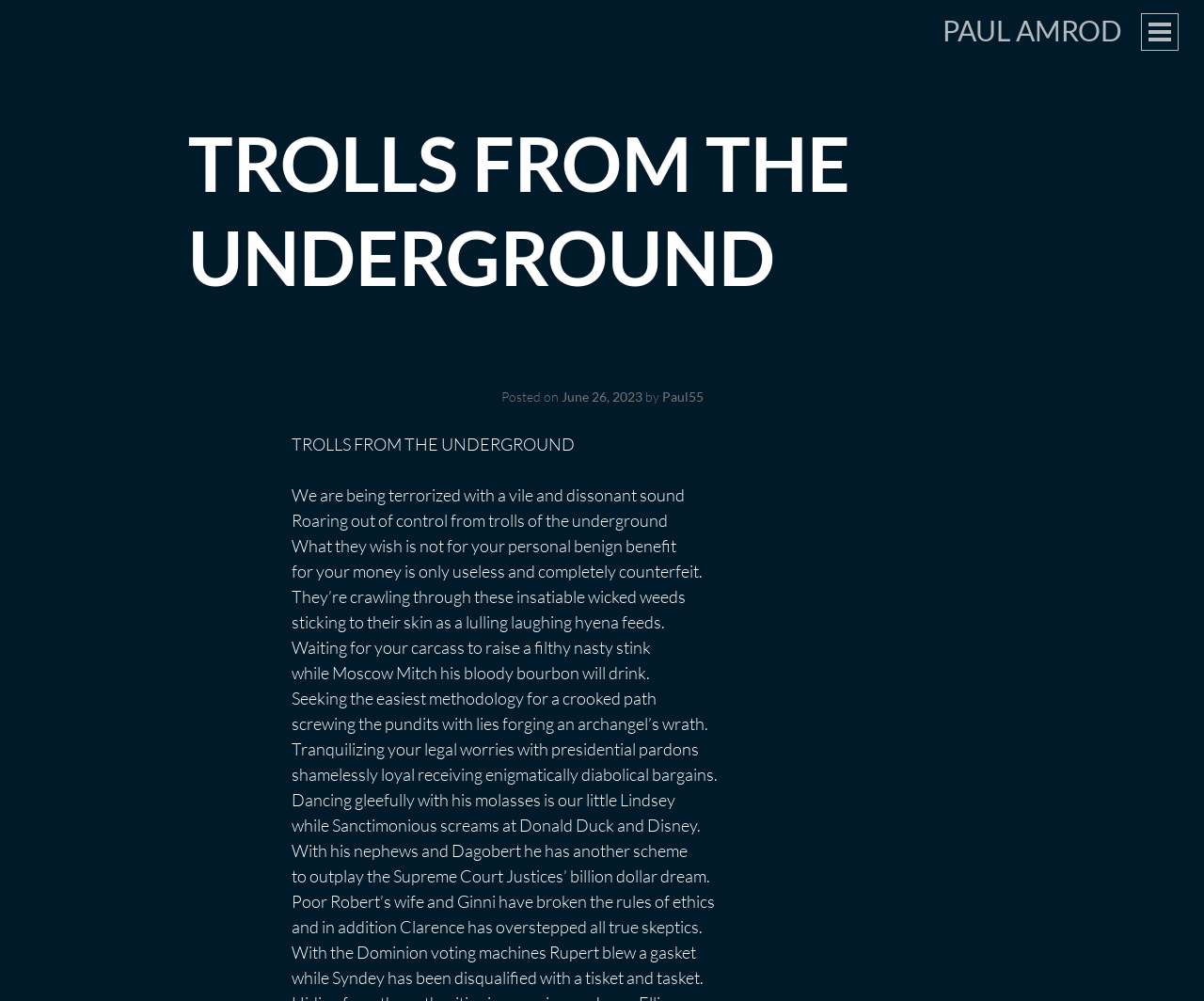Create a detailed description of the webpage's content and layout.

This webpage appears to be a blog post or article written by Paul Amrod, titled "TROLLS FROM THE UNDERGROUND". At the top of the page, there is a heading with the author's name, "PAUL AMROD", which is also a link. To the right of this heading is a button labeled "PRIMARY MENU".

Below the heading, there is a large section of text that appears to be the main content of the article. The text is divided into multiple paragraphs, each with a few lines of text. The text describes a vivid and imaginative scenario, with phrases such as "vile and dissonant sound", "trolls of the underground", and "insatiable wicked weeds". The text also mentions various individuals, including Moscow Mitch, Lindsey, Donald Duck, and Robert's wife, among others.

The article also includes a date and time stamp, "Posted on June 26, 2023", which is located above the main text. There are no images on the page. The overall layout of the page is simple, with a focus on the text content.